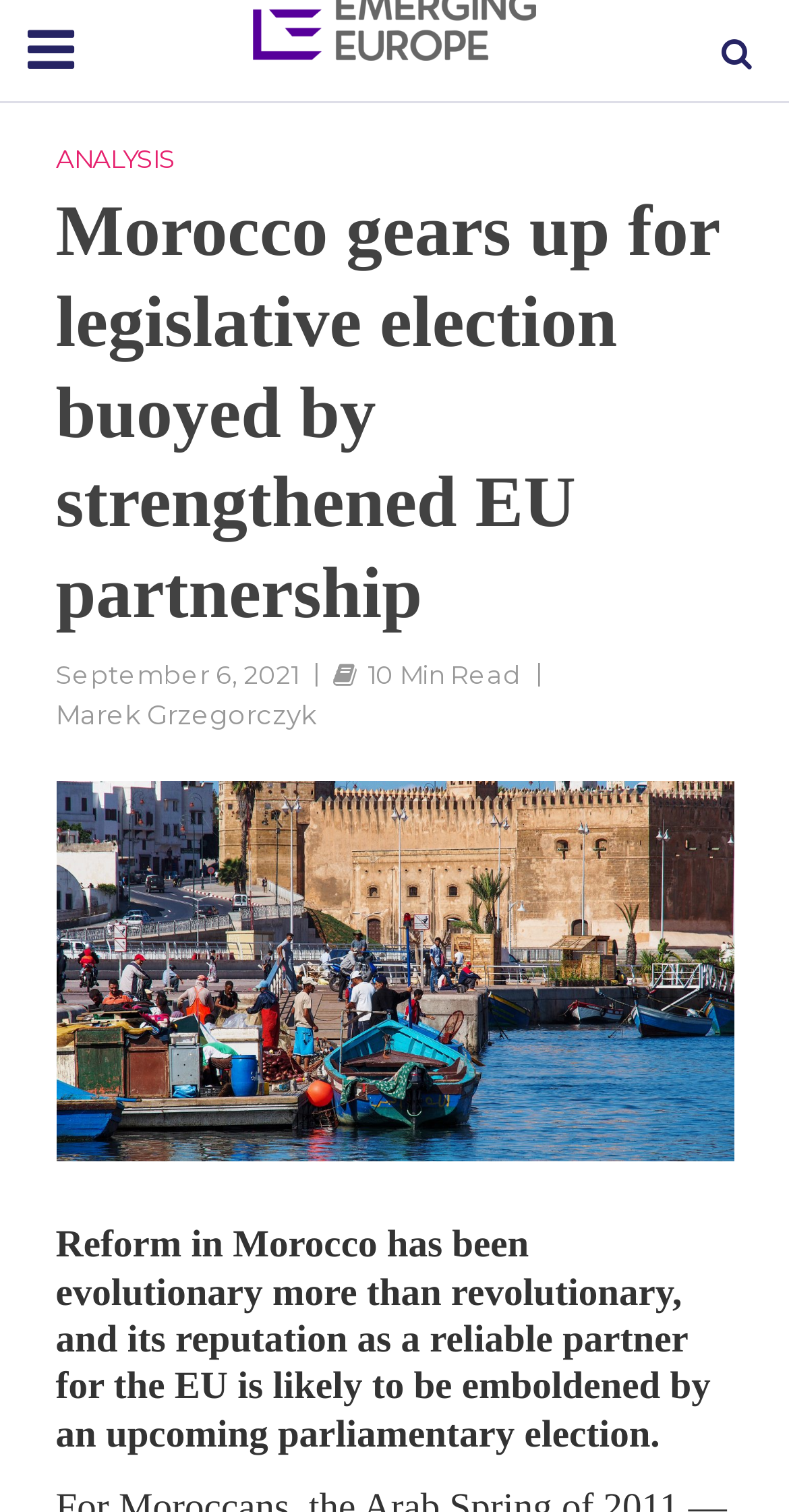Analyze the image and give a detailed response to the question:
What is the category of the article?

I found the category of the article by looking at the link element located next to the heading, which says 'ANALYSIS'.